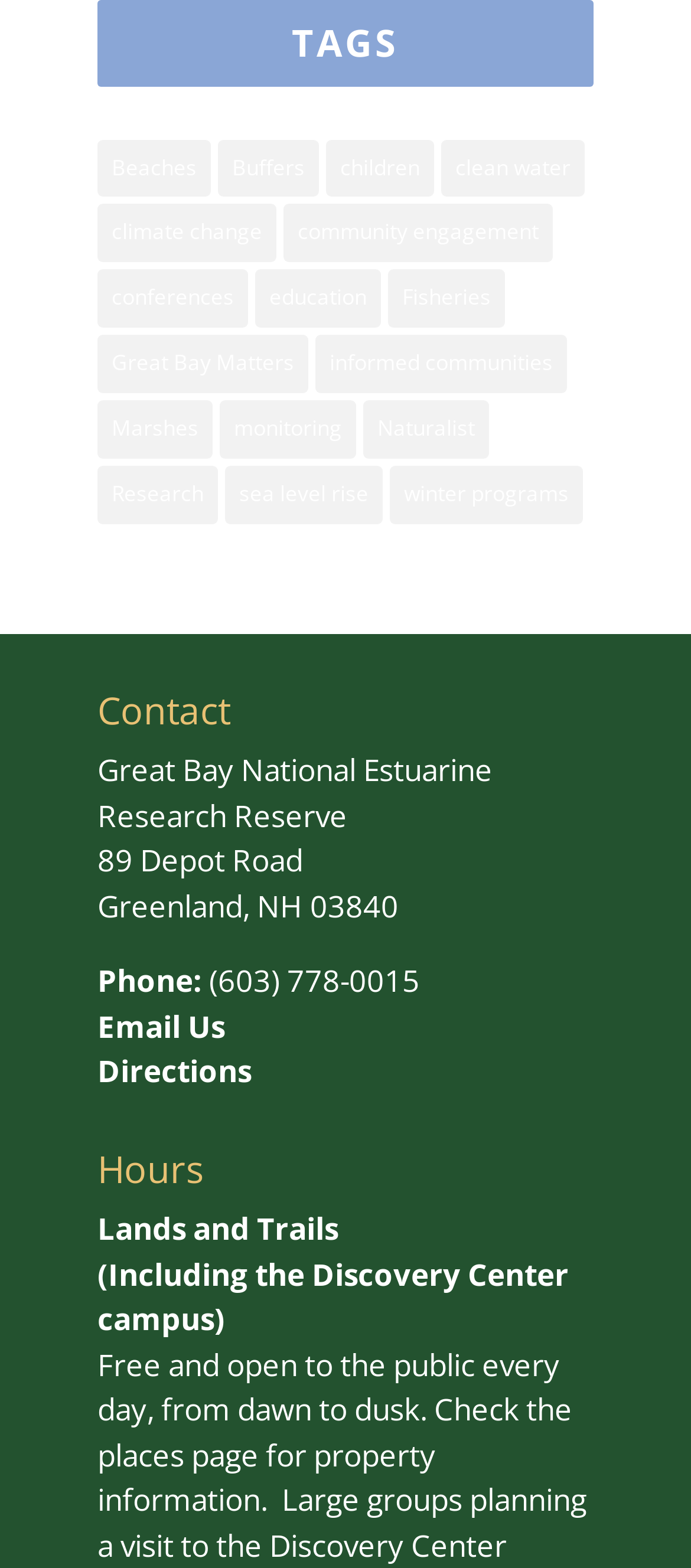Kindly determine the bounding box coordinates for the clickable area to achieve the given instruction: "Contact Us".

[0.141, 0.442, 0.859, 0.477]